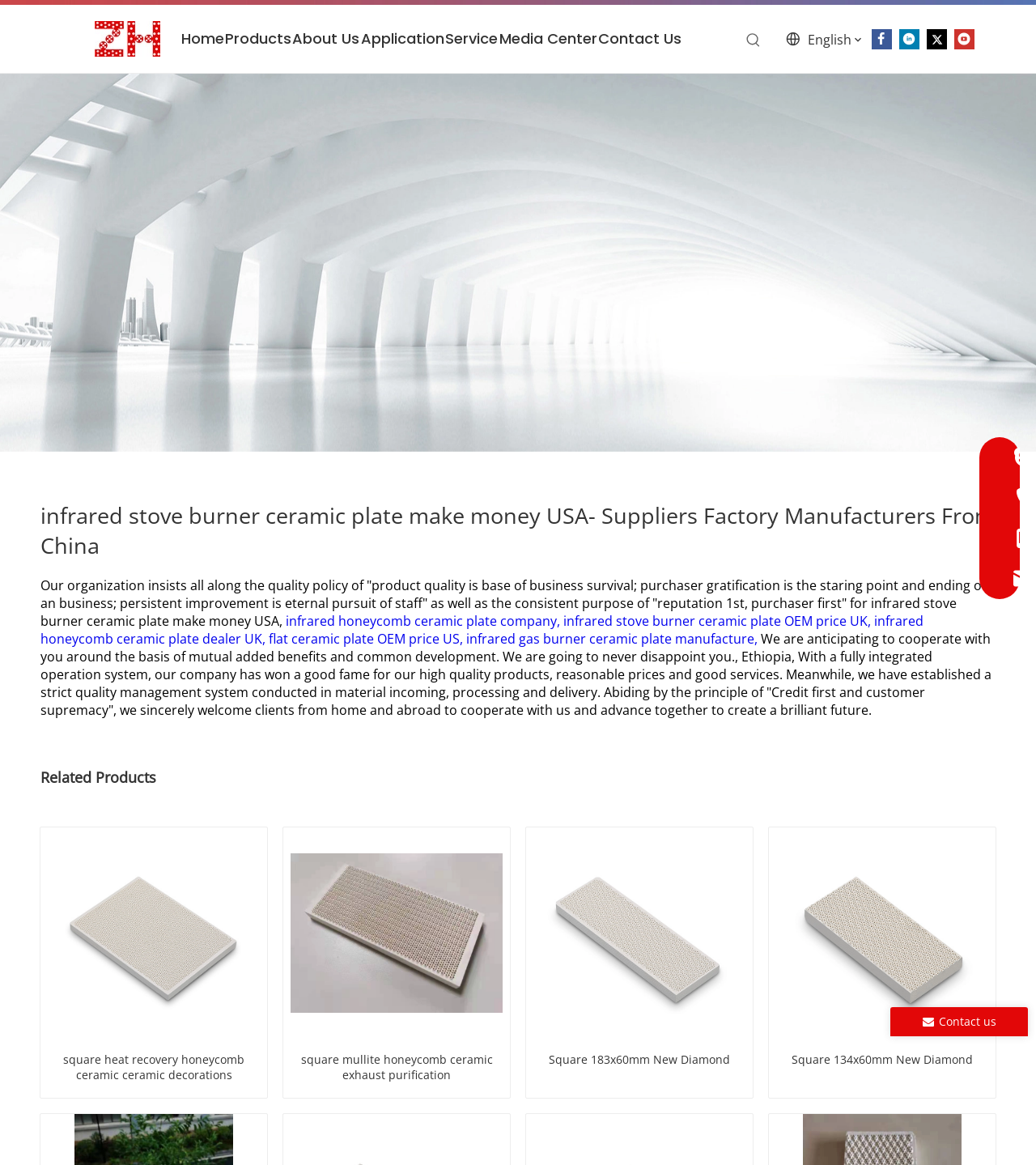Identify the bounding box coordinates of the specific part of the webpage to click to complete this instruction: "View infrared stove burner ceramic plate make money USA products".

[0.0, 0.063, 1.0, 0.388]